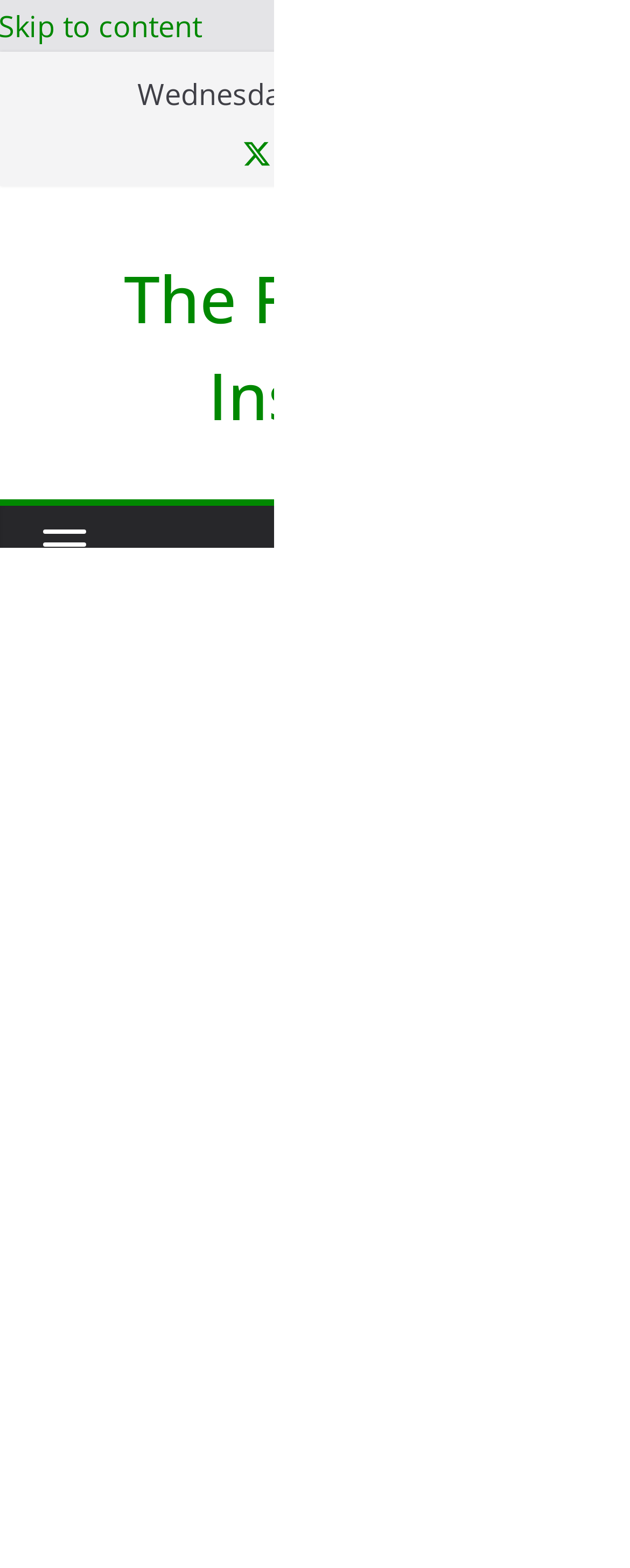Find the bounding box of the web element that fits this description: "aria-label="Pinterest" title="Pinterest"".

[0.474, 0.087, 0.526, 0.108]